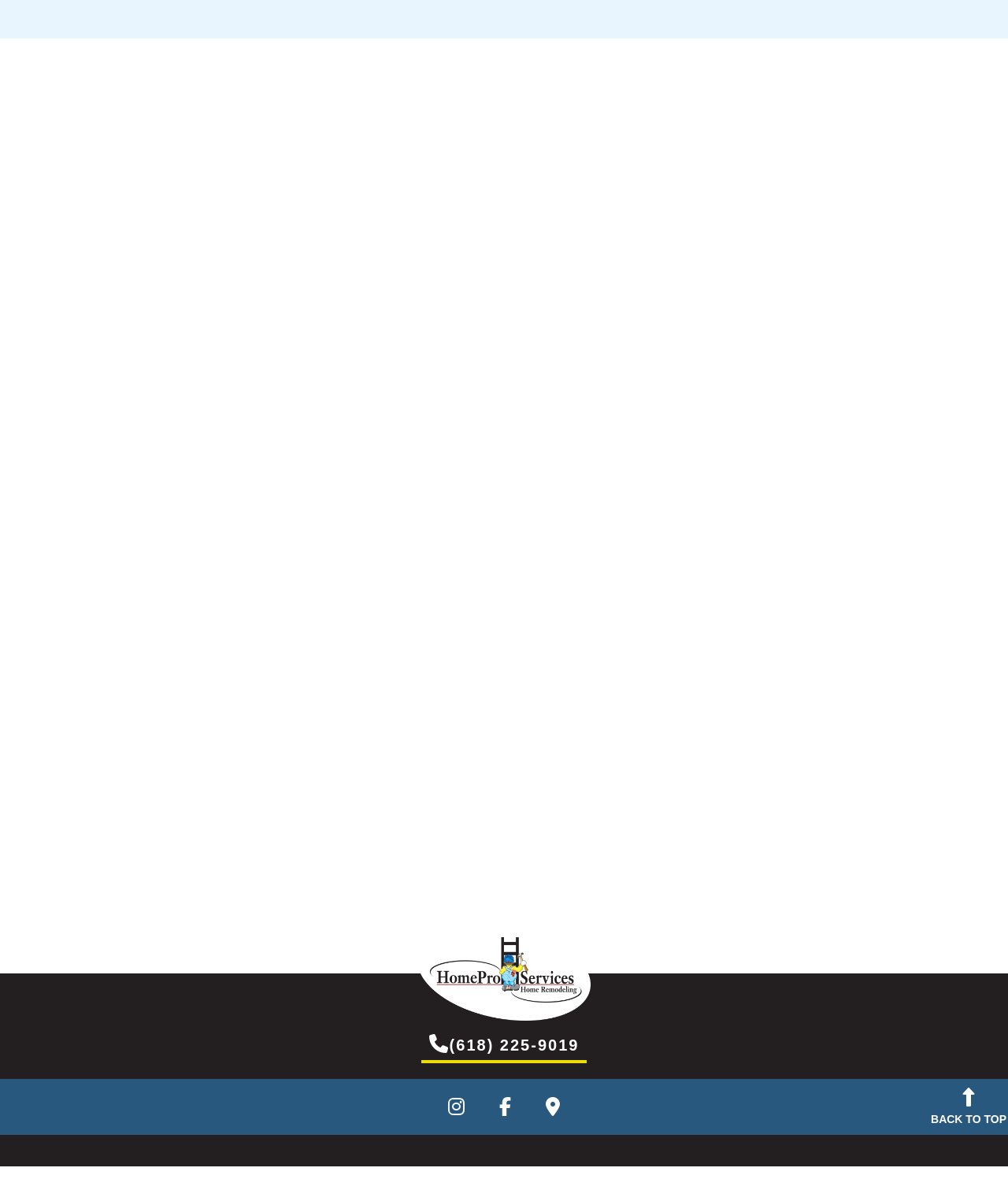Provide a one-word or short-phrase response to the question:
How can users contact HomePro Services?

By phone or social media